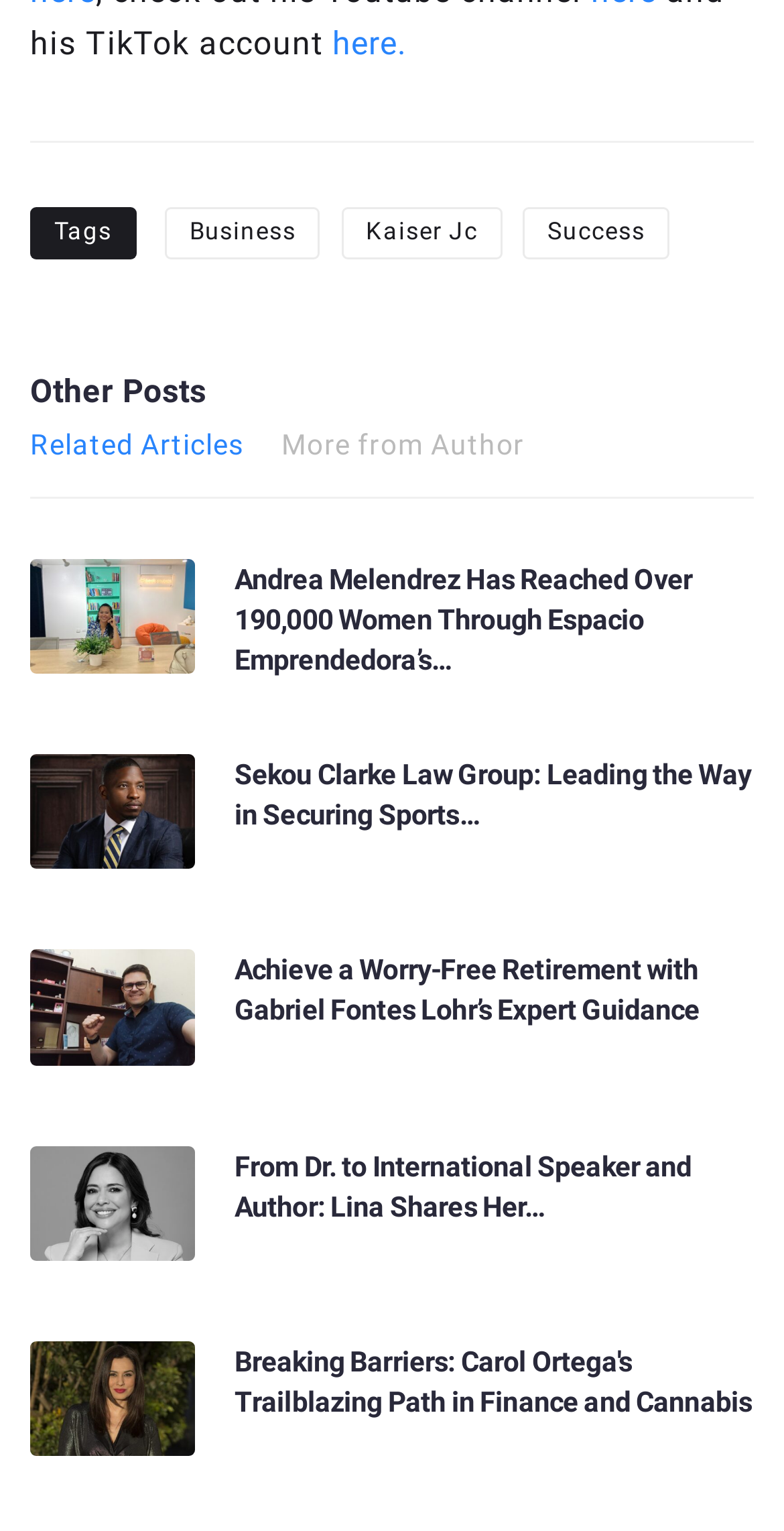Identify the bounding box coordinates of the specific part of the webpage to click to complete this instruction: "Enter email address".

None